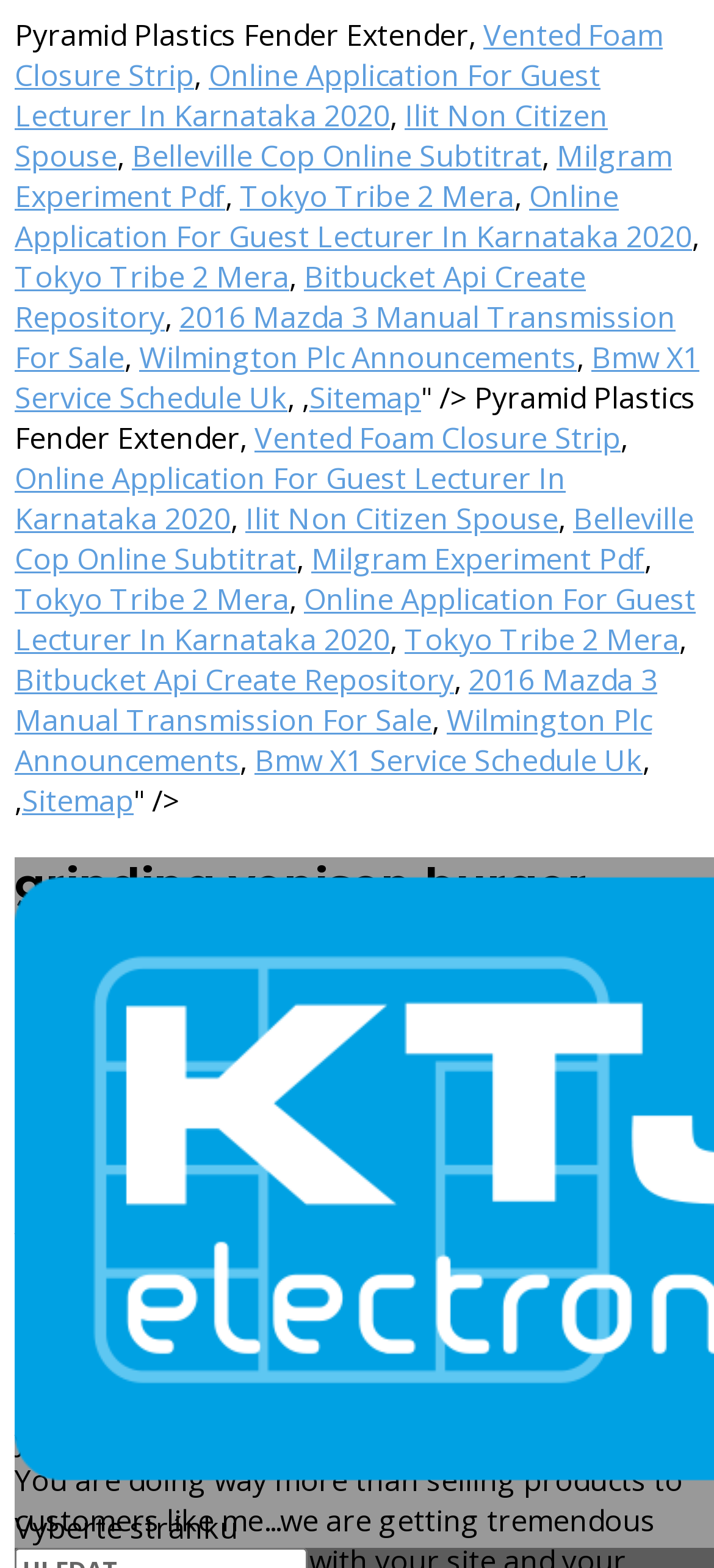Predict the bounding box of the UI element based on the description: "Belleville Cop Online Subtitrat". The coordinates should be four float numbers between 0 and 1, formatted as [left, top, right, bottom].

[0.021, 0.318, 0.972, 0.369]